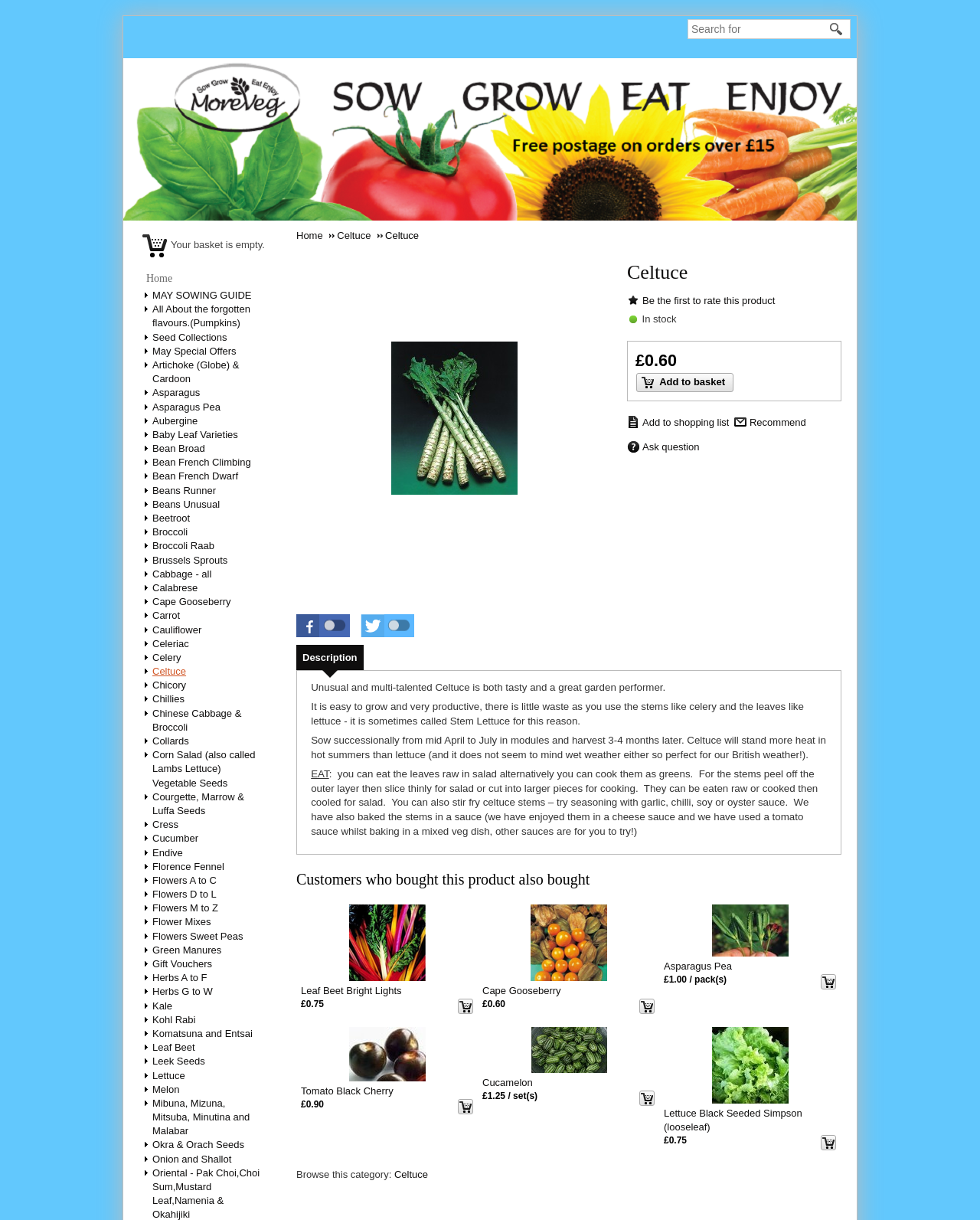Describe the entire webpage, focusing on both content and design.

This webpage appears to be a product page for Celtuce seeds, with a focus on gardening and vegetable cultivation. At the top of the page, there is a search bar with a "Search for" textbox and a "Start search" button. To the left of the search bar, there is a small image of a basket, indicating a shopping cart or basket. Next to the basket image, there is a text stating "Your basket is empty." 

Below the search bar, there are several links to different categories, including "Home", "MAY SOWING GUIDE", "All About the forgotten flavours.(Pumpkins)", "Seed Collections", and many others. These links are arranged in a vertical list, with each link separated by a small gap. 

The page also features a prominent title, "Celtuce - Moreveg", which suggests that the page is focused on Celtuce, a type of vegetable. The meta description mentions "Tasty stems and leaves, popular & productive (50 seeds)", which further reinforces the idea that the page is about Celtuce seeds.